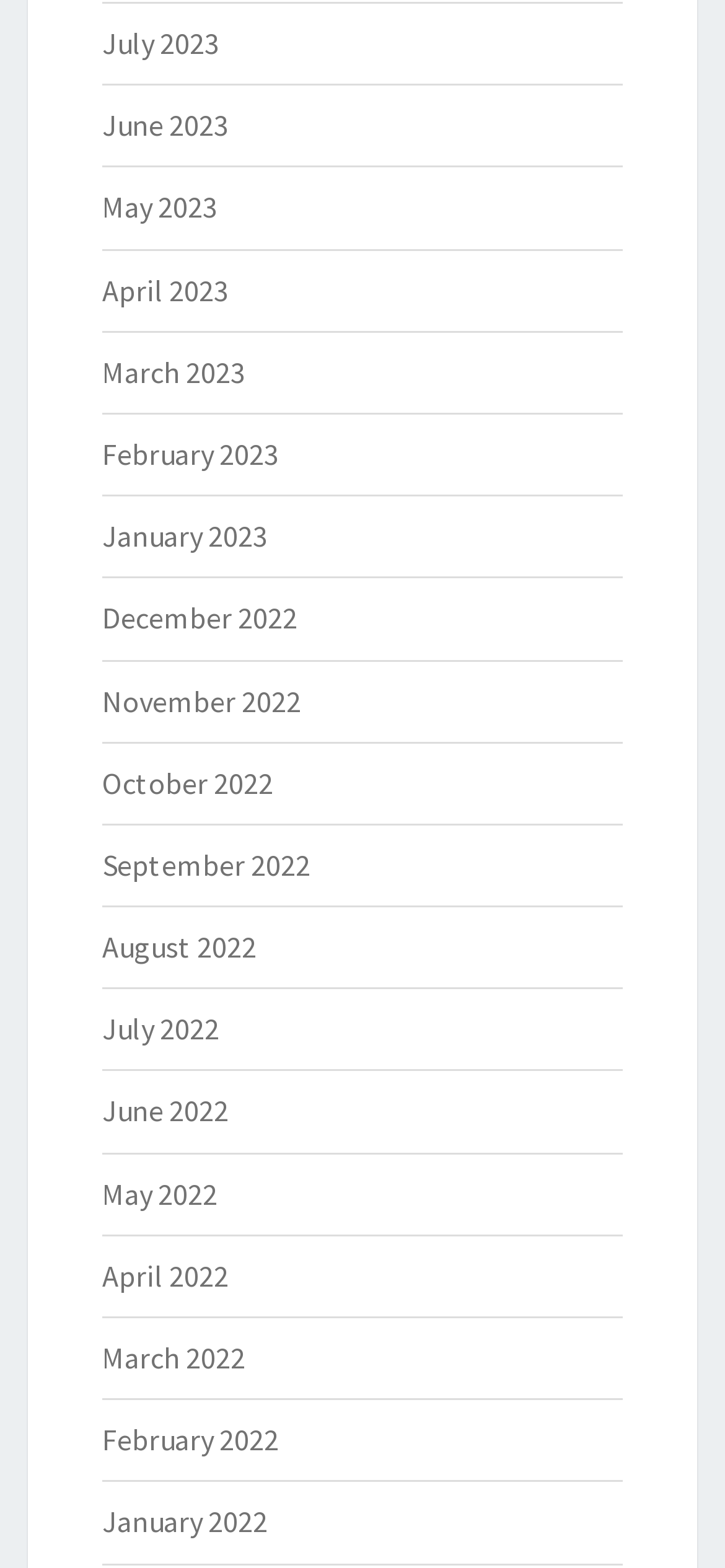Utilize the details in the image to give a detailed response to the question: What is the earliest month listed?

I looked at the list of links and found that the last link, which is at the bottom of the list, is 'January 2022', indicating that it is the earliest month listed.